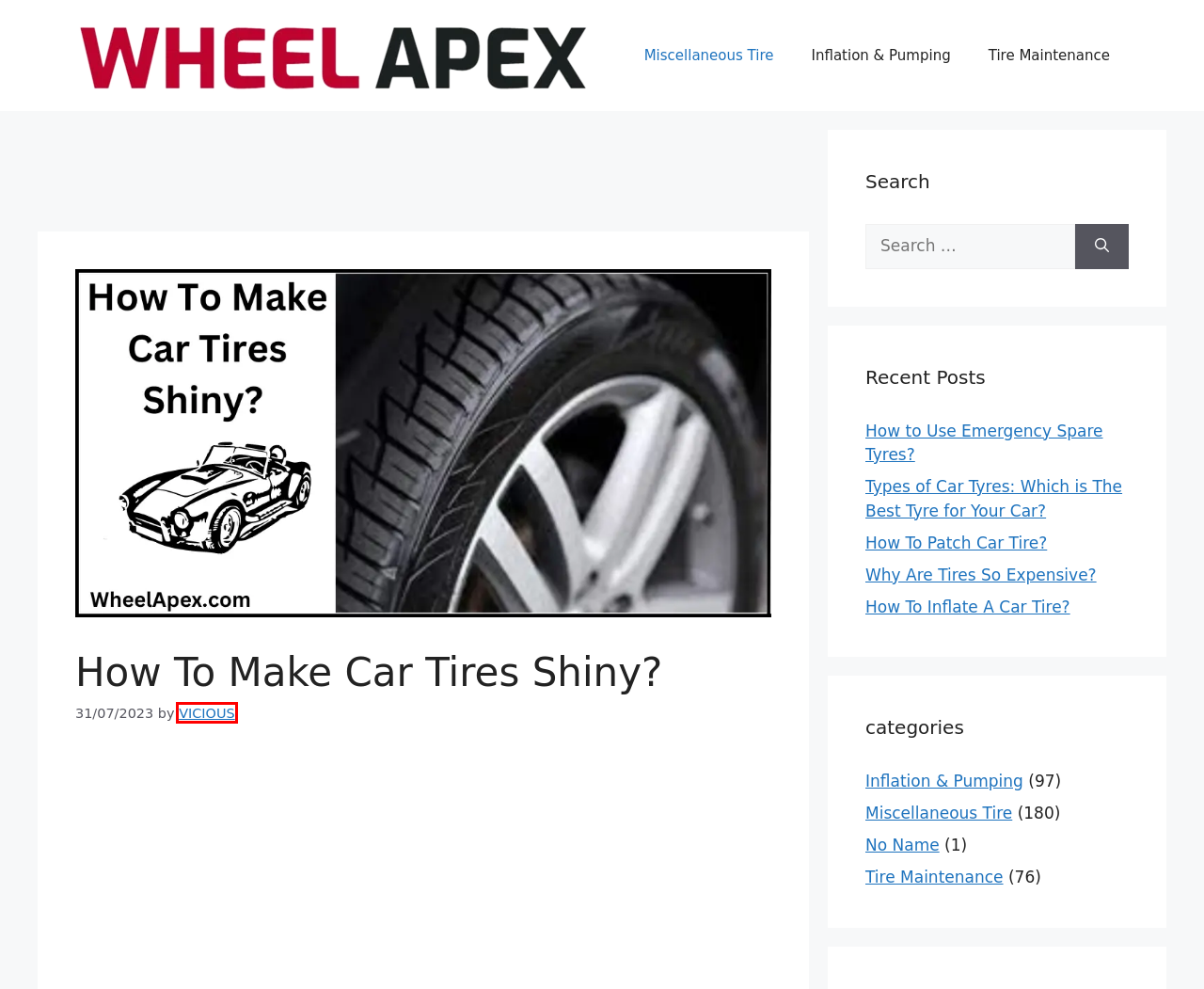Please examine the screenshot provided, which contains a red bounding box around a UI element. Select the webpage description that most accurately describes the new page displayed after clicking the highlighted element. Here are the candidates:
A. How To Inflate A Car Tire? | Mastering The Art
B. Miscellaneous Tire -
C. Types of Car Tyres: Which is The Best Tyre for Your Car? -
D. How To Patch Car Tire? | A Comprehensive Guide
E. Why Are Tires So Expensive? | Decoding The Cost
F. No Name -
G. Wheelapex : Choose The Right Way
H. Inflation & Pumping -

G